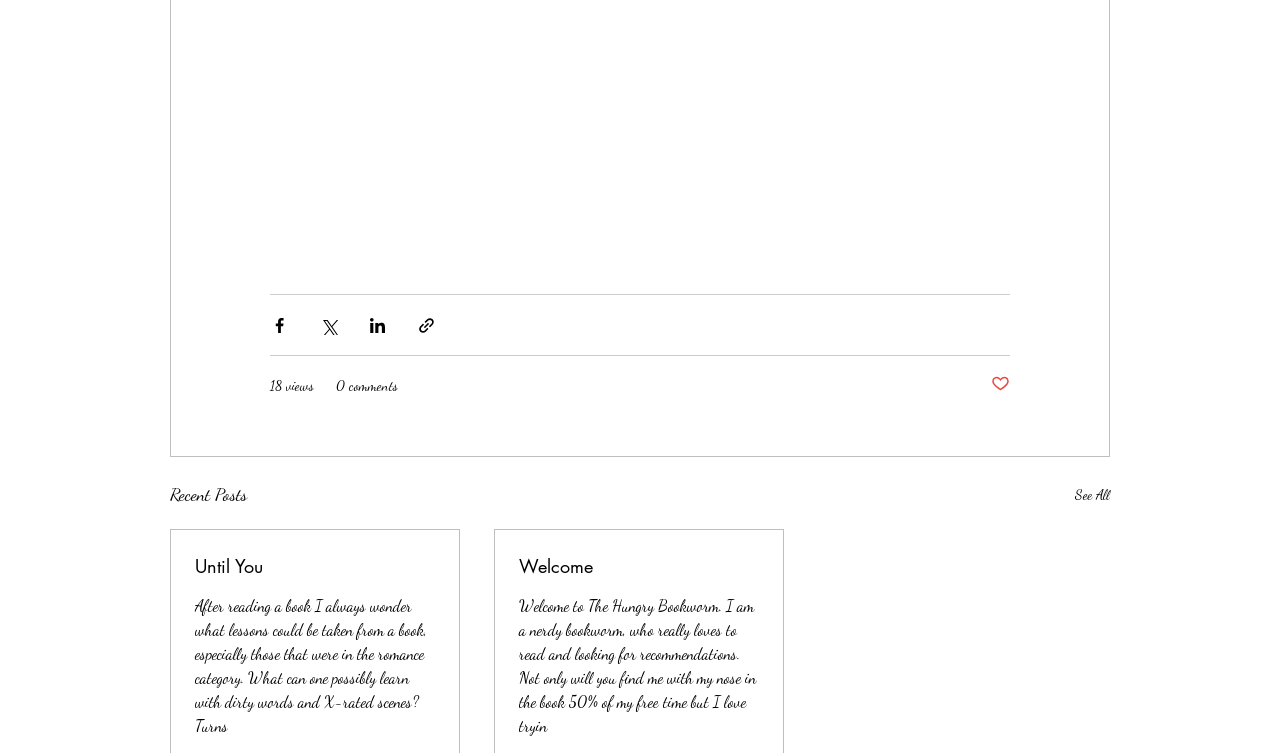Given the webpage screenshot and the description, determine the bounding box coordinates (top-left x, top-left y, bottom-right x, bottom-right y) that define the location of the UI element matching this description: 18 views

[0.211, 0.497, 0.245, 0.525]